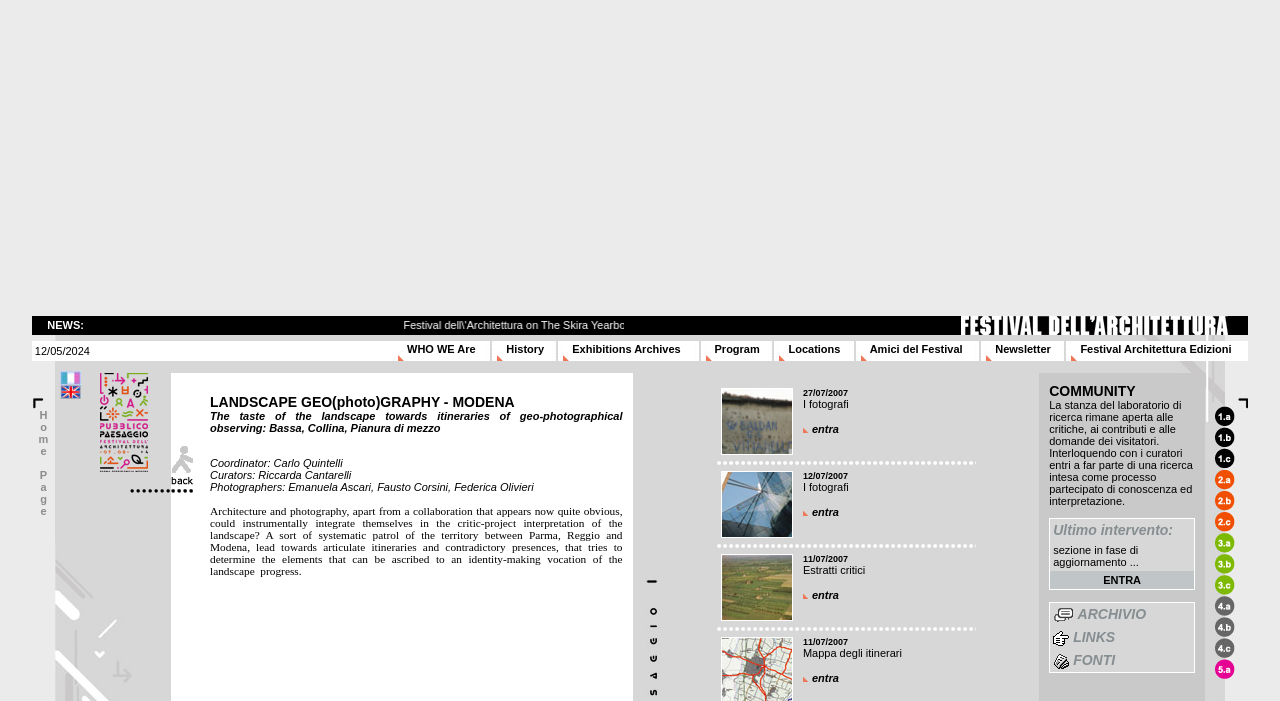Please specify the bounding box coordinates of the clickable region to carry out the following instruction: "Read Newsletter". The coordinates should be four float numbers between 0 and 1, in the format [left, top, right, bottom].

[0.775, 0.486, 0.823, 0.511]